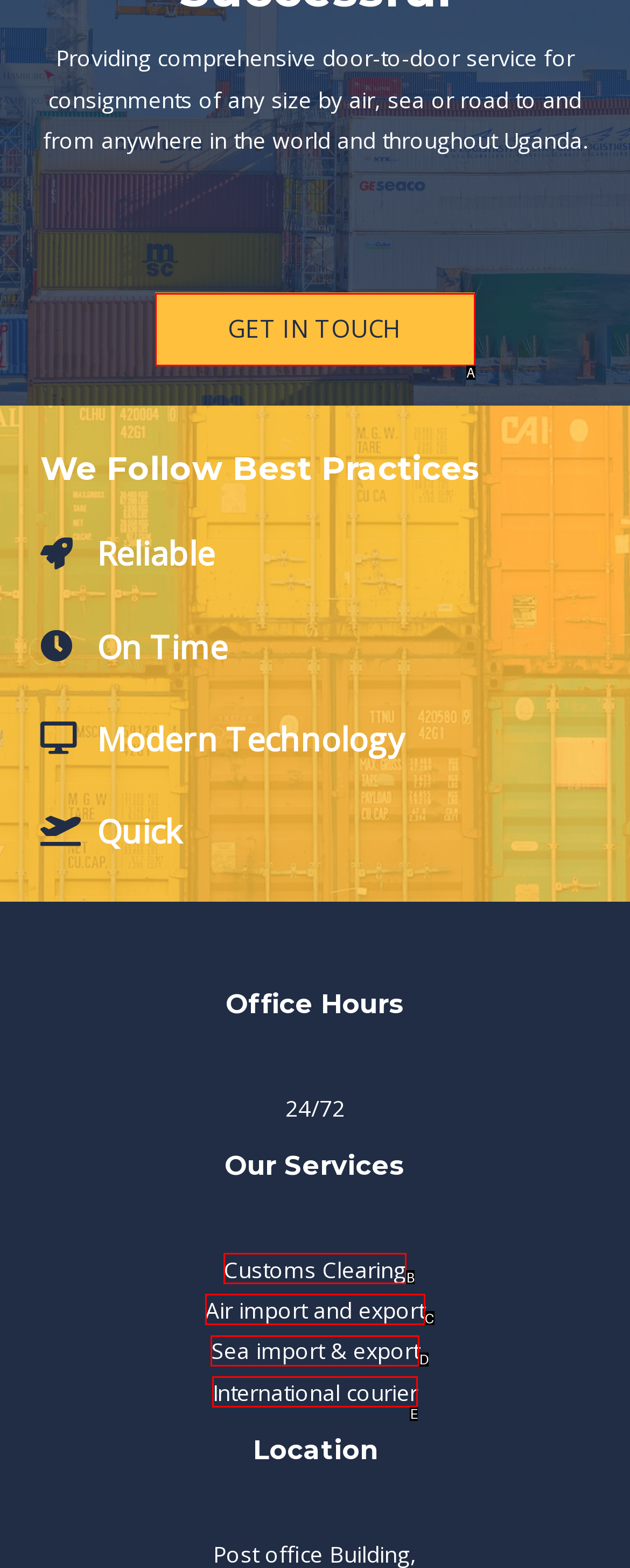Given the description: Customs Clearing, pick the option that matches best and answer with the corresponding letter directly.

B